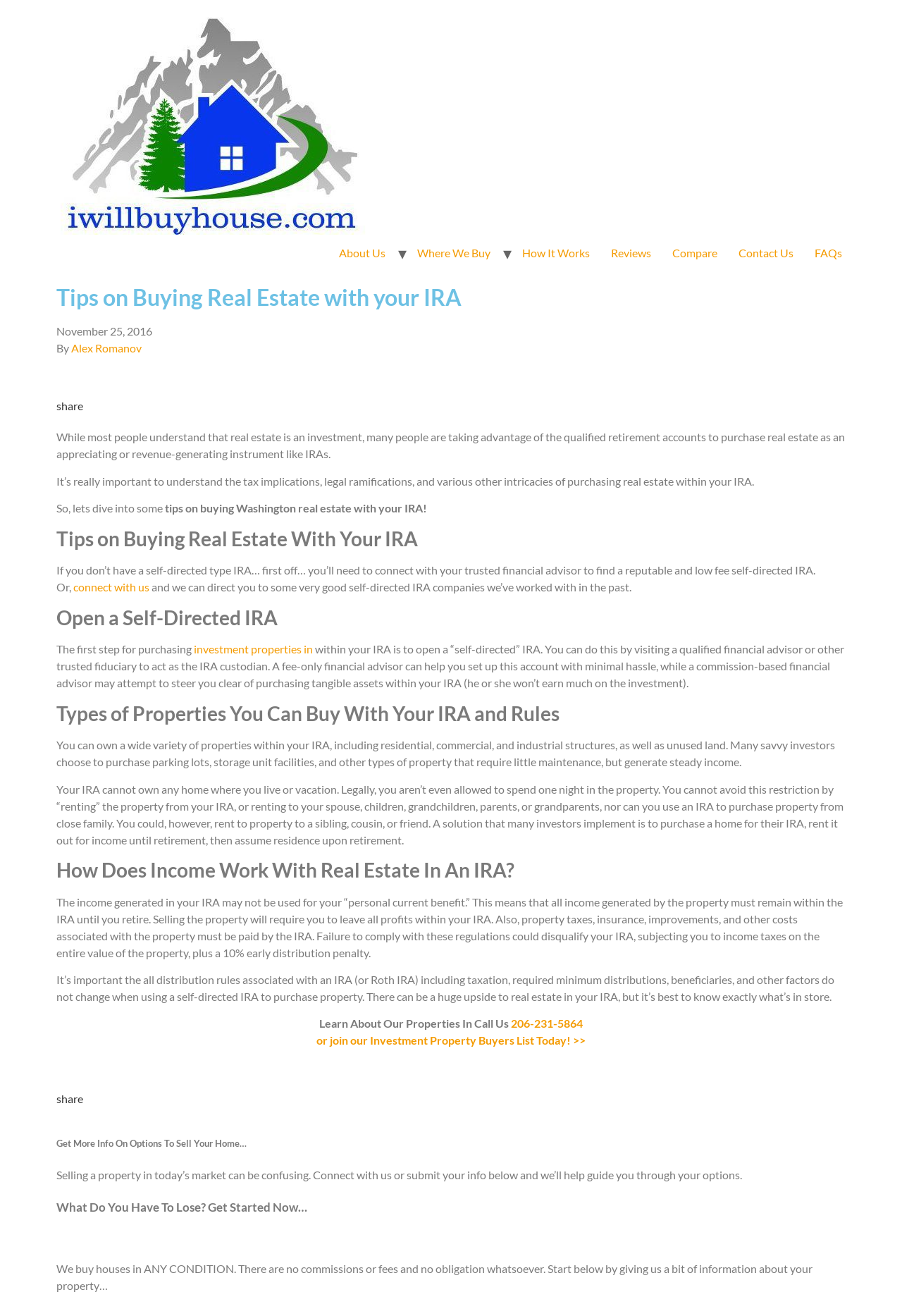Highlight the bounding box coordinates of the element you need to click to perform the following instruction: "Click on 'About Us'."

[0.364, 0.182, 0.439, 0.203]